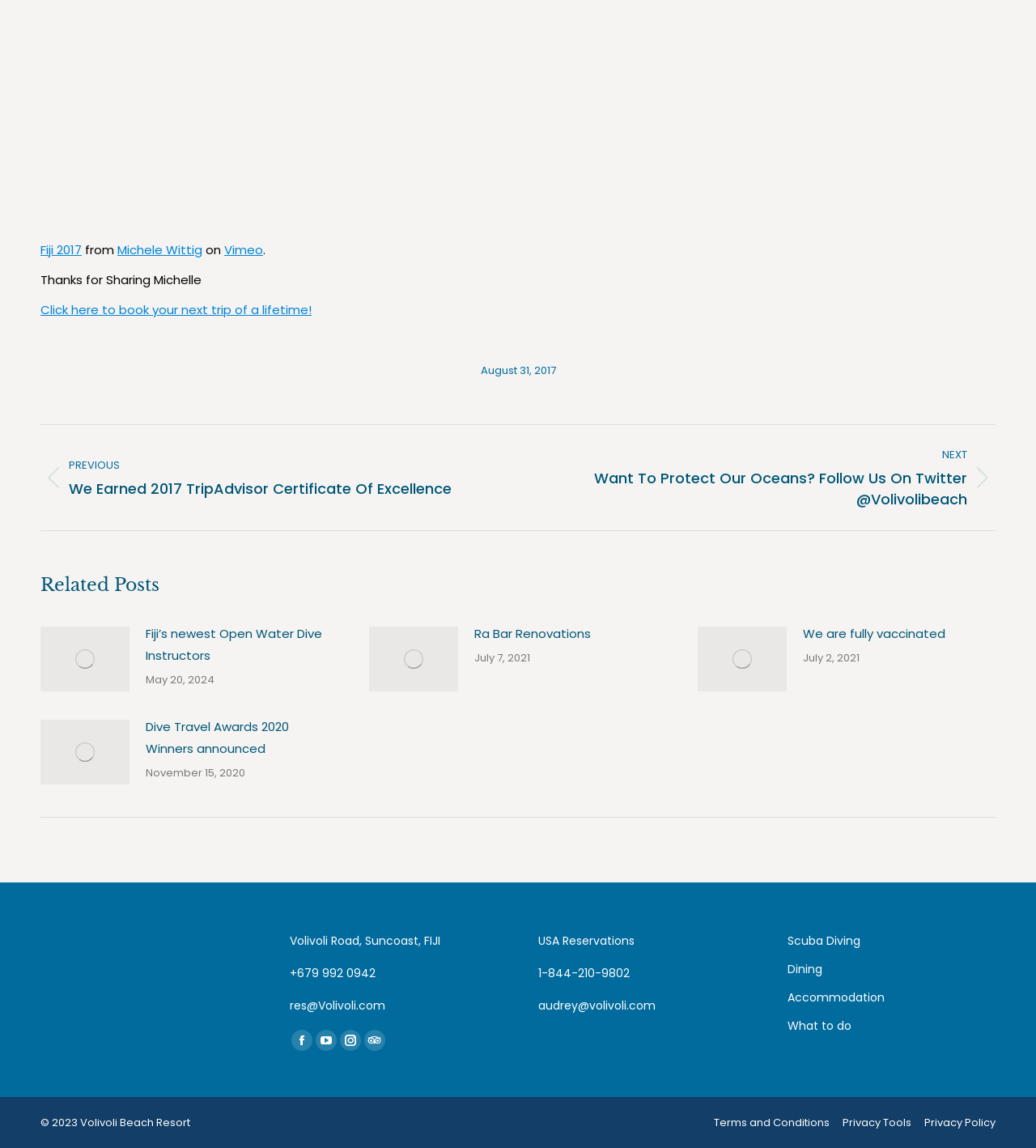What social media platform has the icon ''?
Provide an in-depth answer to the question, covering all aspects.

I found the answer by looking at the section that provides links to social media platforms. The icon '' corresponds to Instagram.